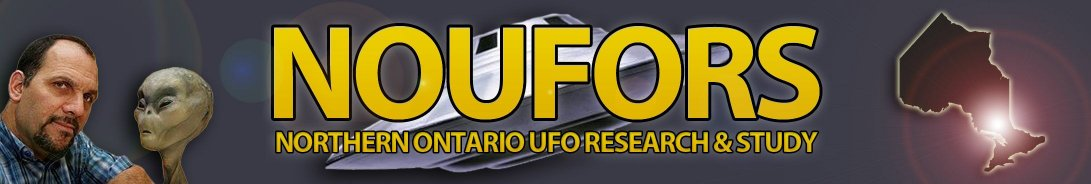Paint a vivid picture with your description of the image.

The image features a striking banner for "NOUFORS," which stands for Northern Ontario UFO Research & Study. Prominently displayed in bold yellow letters, the name highlights the organization's focus on UFO phenomena. The background includes an intriguing array of graphic elements, such as a stylized alien figure and a futuristic spacecraft, enhancing the theme of extraterrestrial research. To the right, there's a map silhouette of Ontario, indicating the geographical focus of the group's investigations. This captivating combination of visuals and text conveys a sense of mystery and intrigue, inviting viewers to explore the realm of UFOs and the phenomena surrounding them.